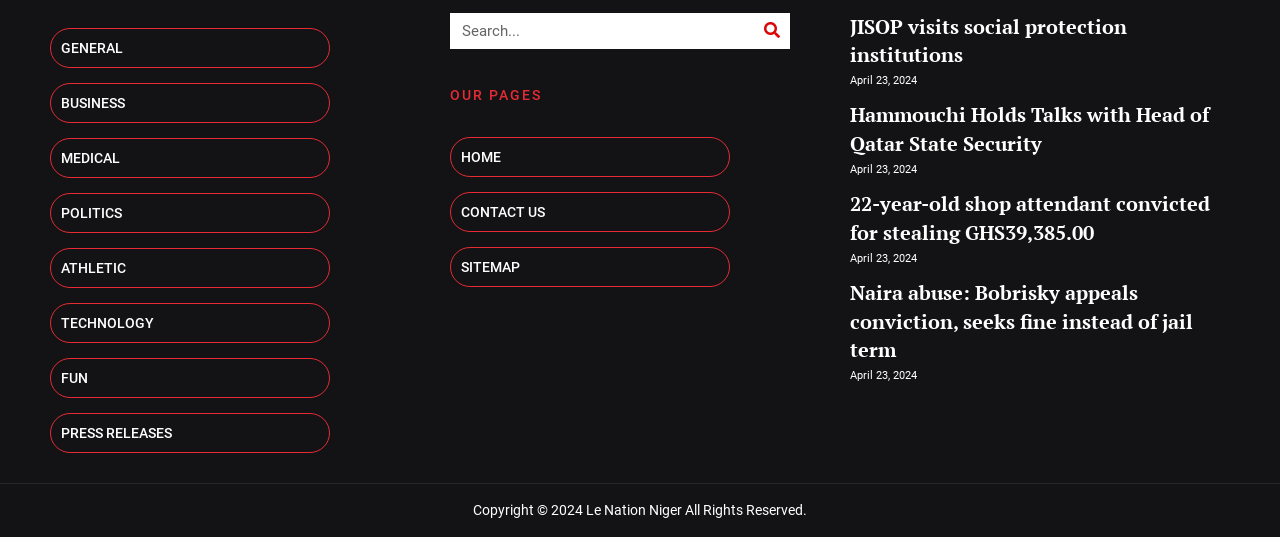Locate the bounding box coordinates of the element to click to perform the following action: 'Read the article about JISOP visits social protection institutions'. The coordinates should be given as four float values between 0 and 1, in the form of [left, top, right, bottom].

[0.664, 0.023, 0.88, 0.126]